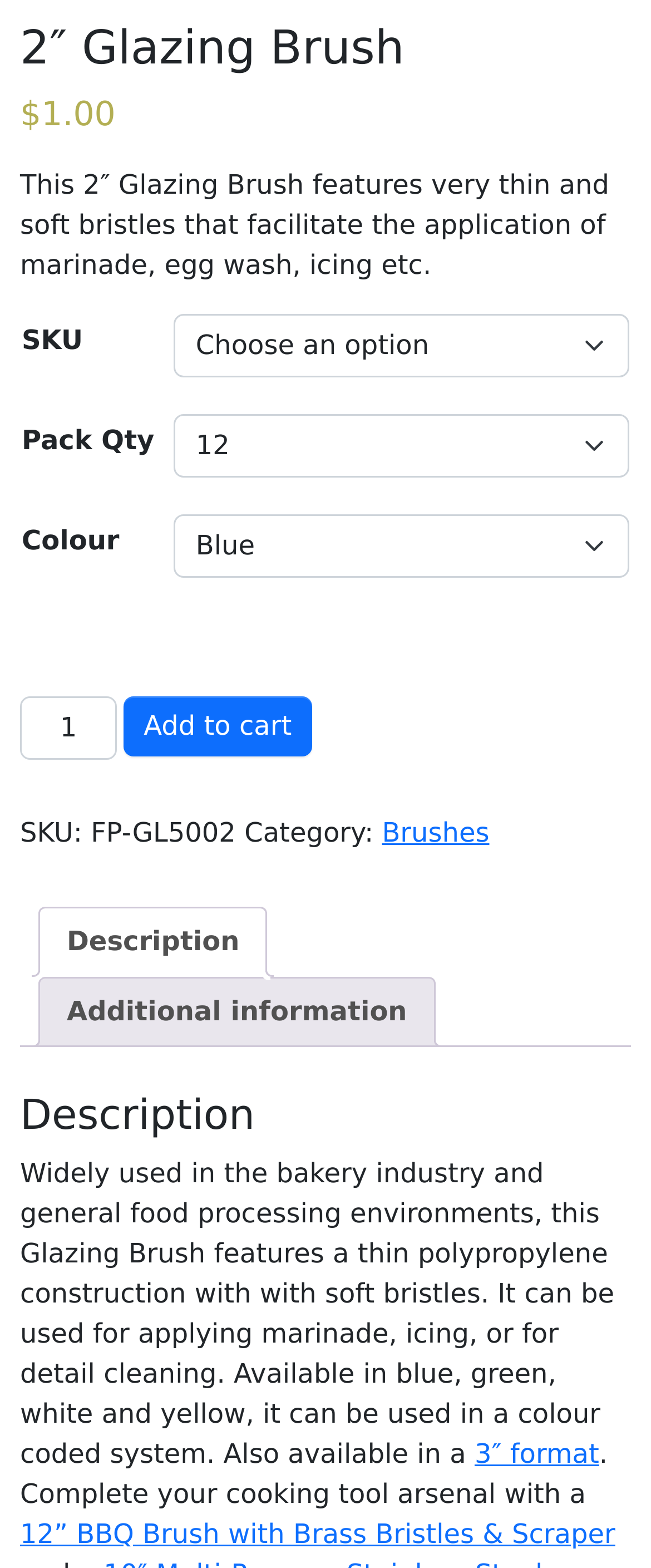Identify the bounding box coordinates of the clickable section necessary to follow the following instruction: "Visit user portal". The coordinates should be presented as four float numbers from 0 to 1, i.e., [left, top, right, bottom].

None